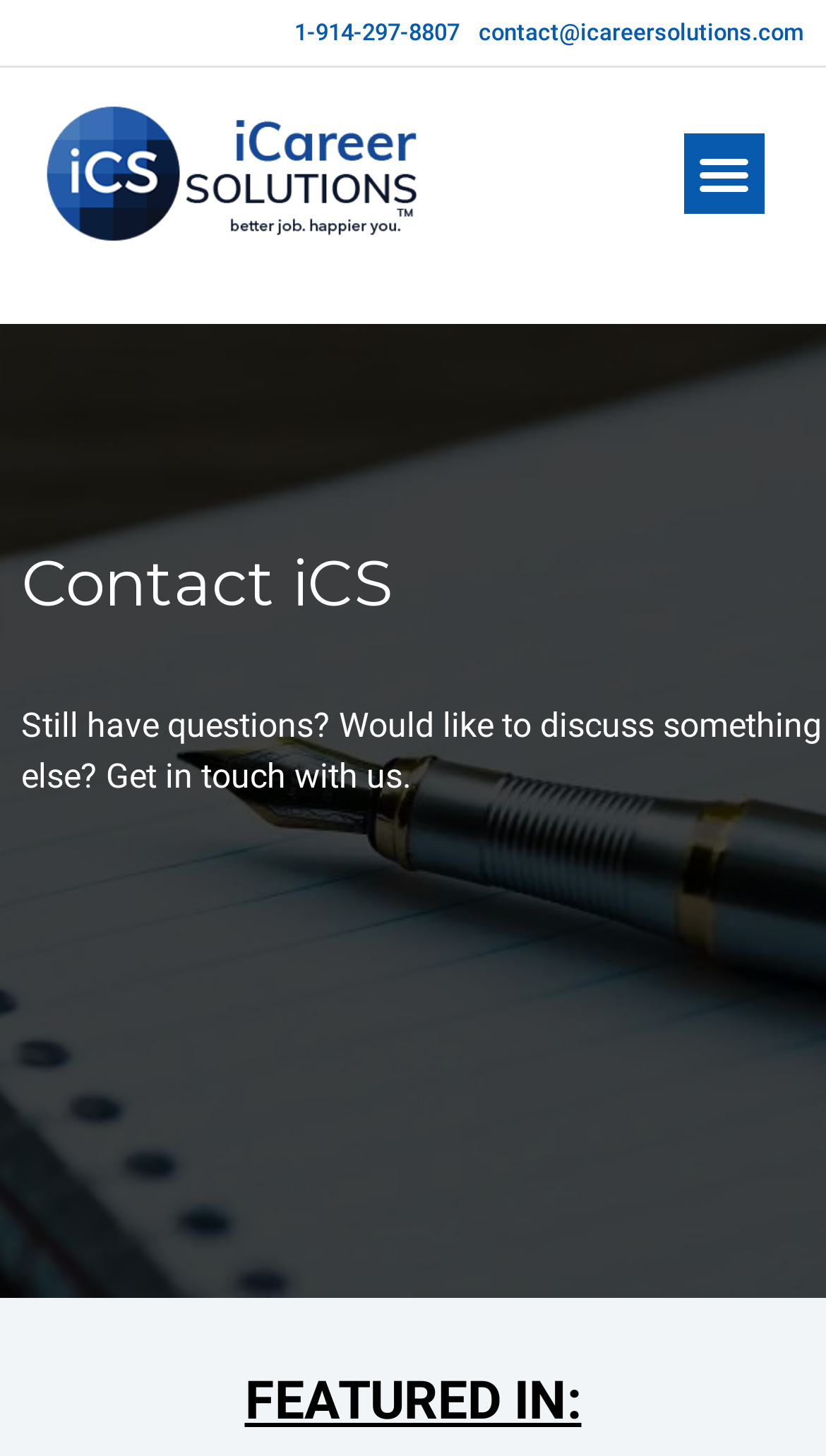Find and provide the bounding box coordinates for the UI element described with: "Skip to content".

None